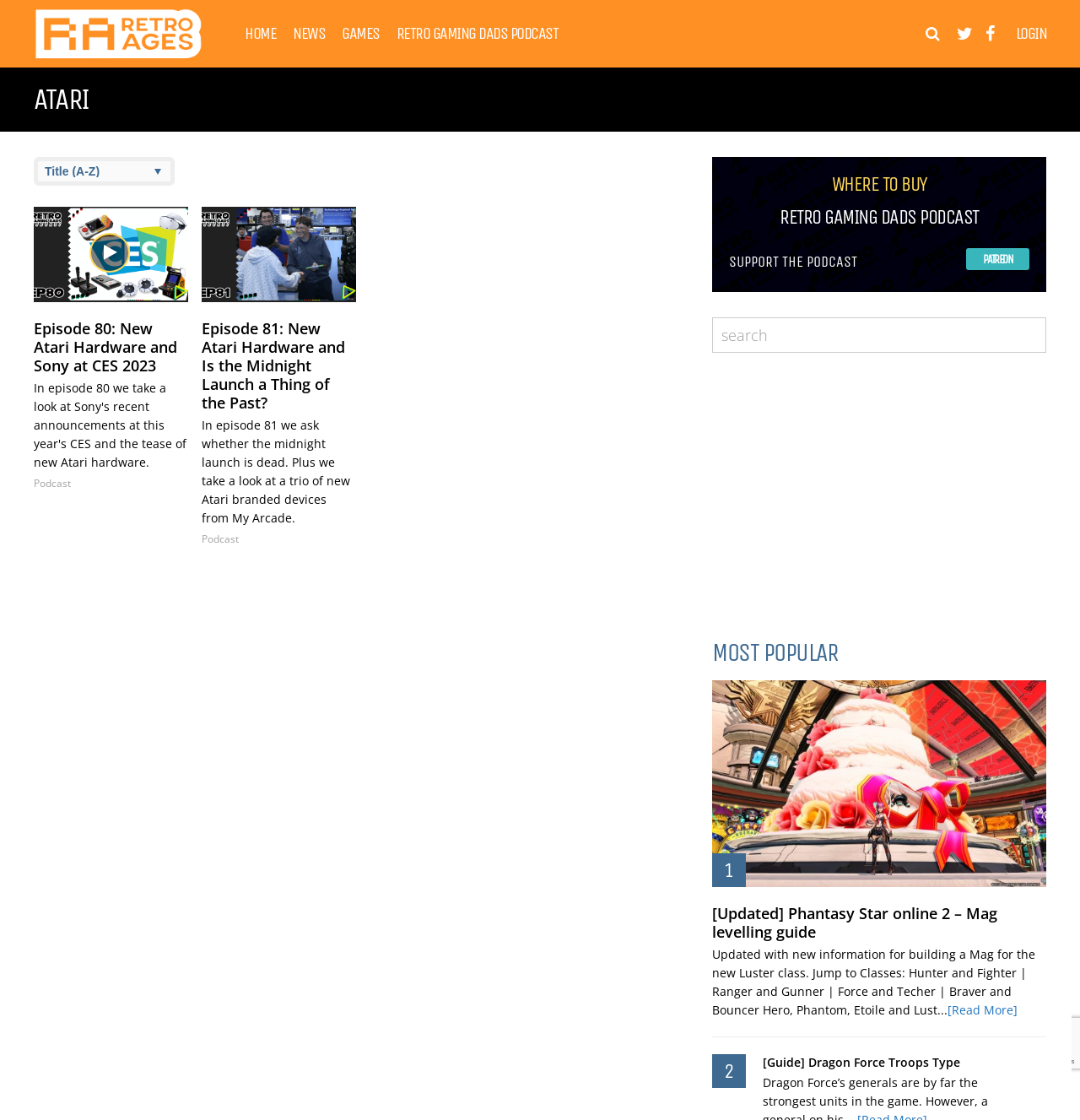Please give a succinct answer using a single word or phrase:
How many episodes are displayed on the webpage?

2